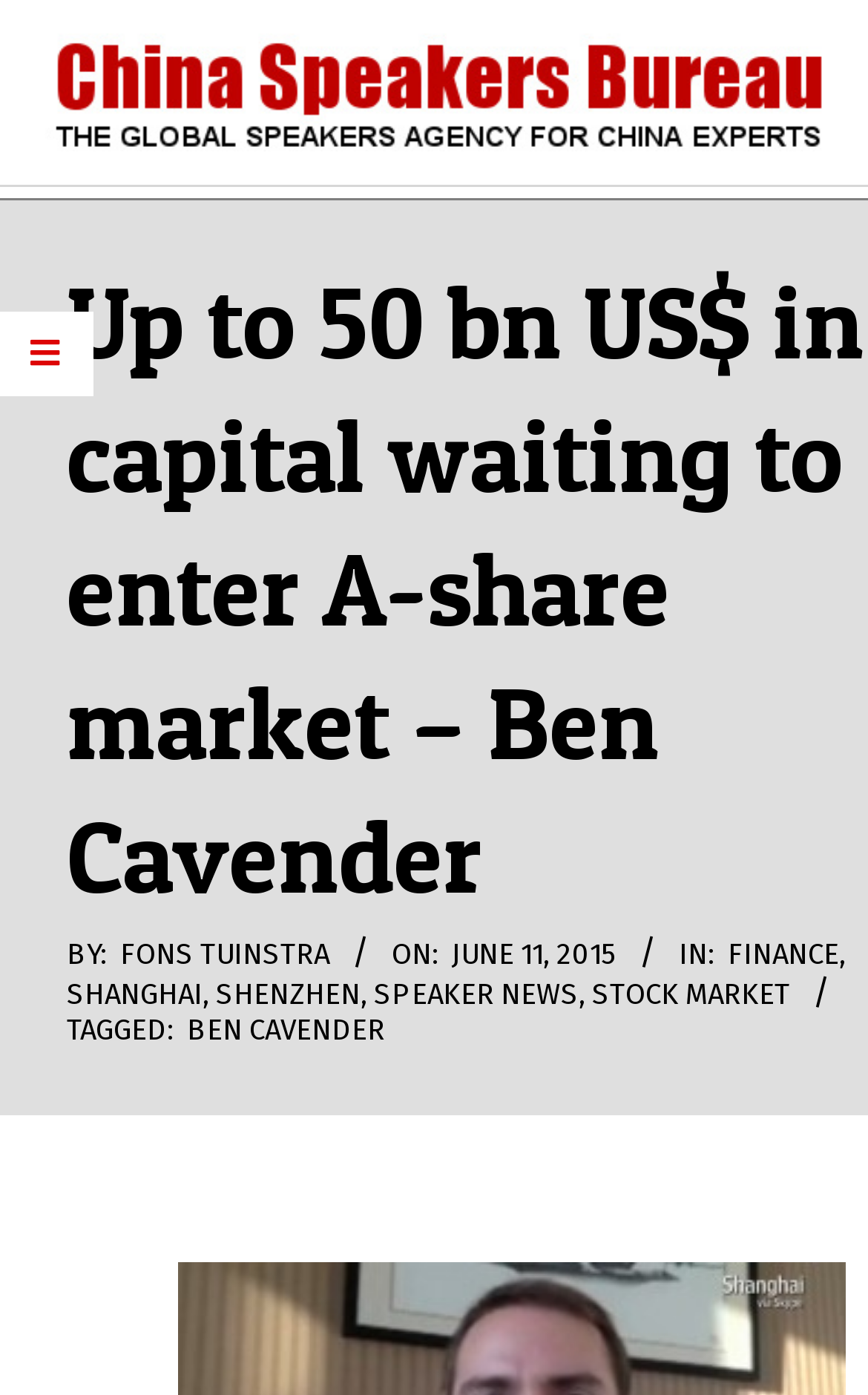By analyzing the image, answer the following question with a detailed response: What is the category of the article?

I found the answer by looking at the links below the heading. One of the links says 'FINANCE', which is likely the category of the article.